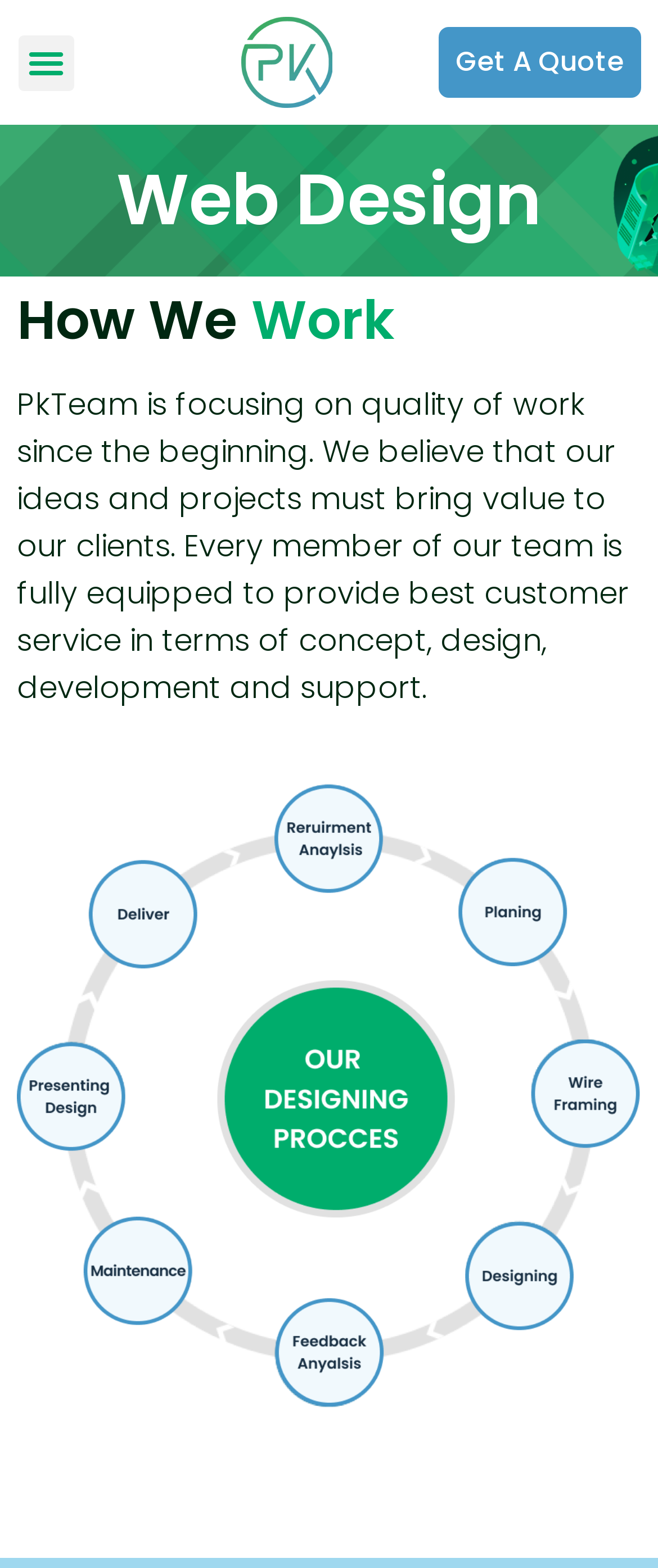For the element described, predict the bounding box coordinates as (top-left x, top-left y, bottom-right x, bottom-right y). All values should be between 0 and 1. Element description: Get A Quote

[0.667, 0.017, 0.974, 0.062]